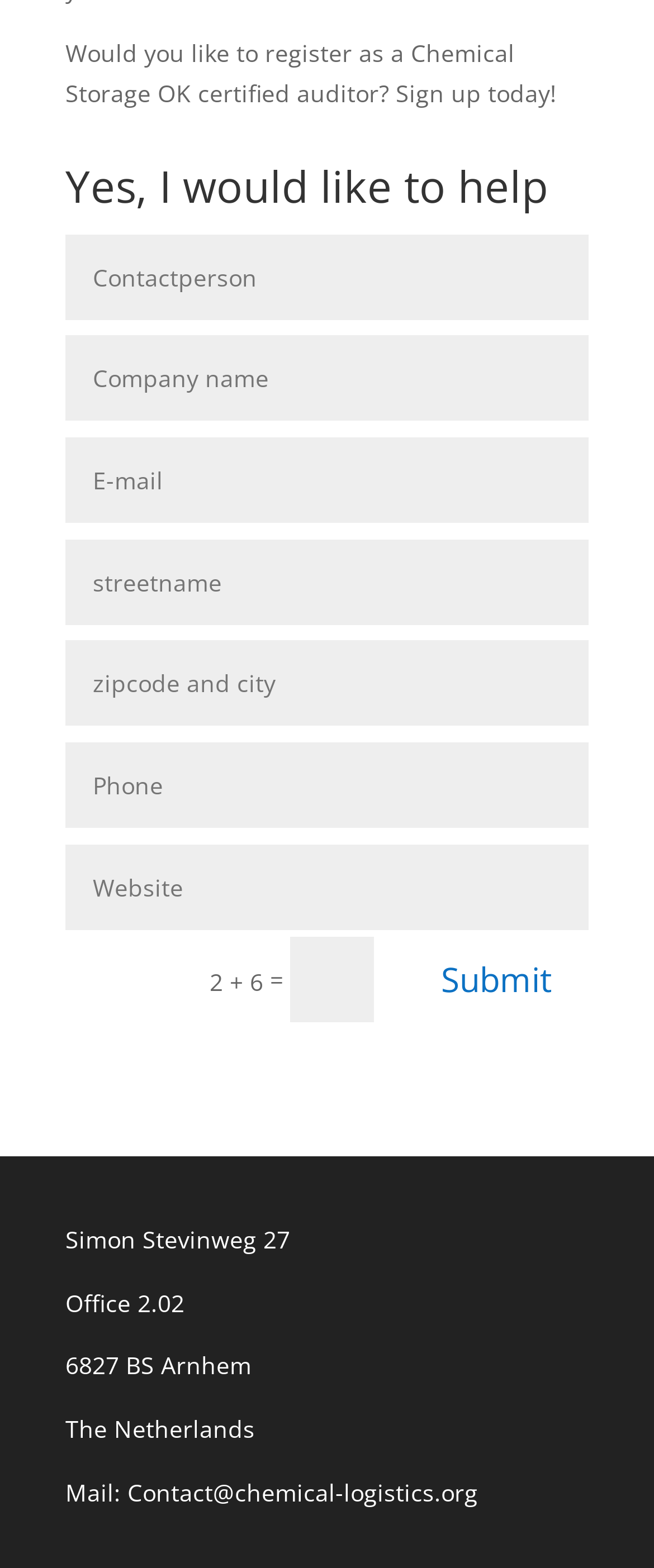Specify the bounding box coordinates for the region that must be clicked to perform the given instruction: "Enter your email address".

[0.101, 0.538, 0.9, 0.593]